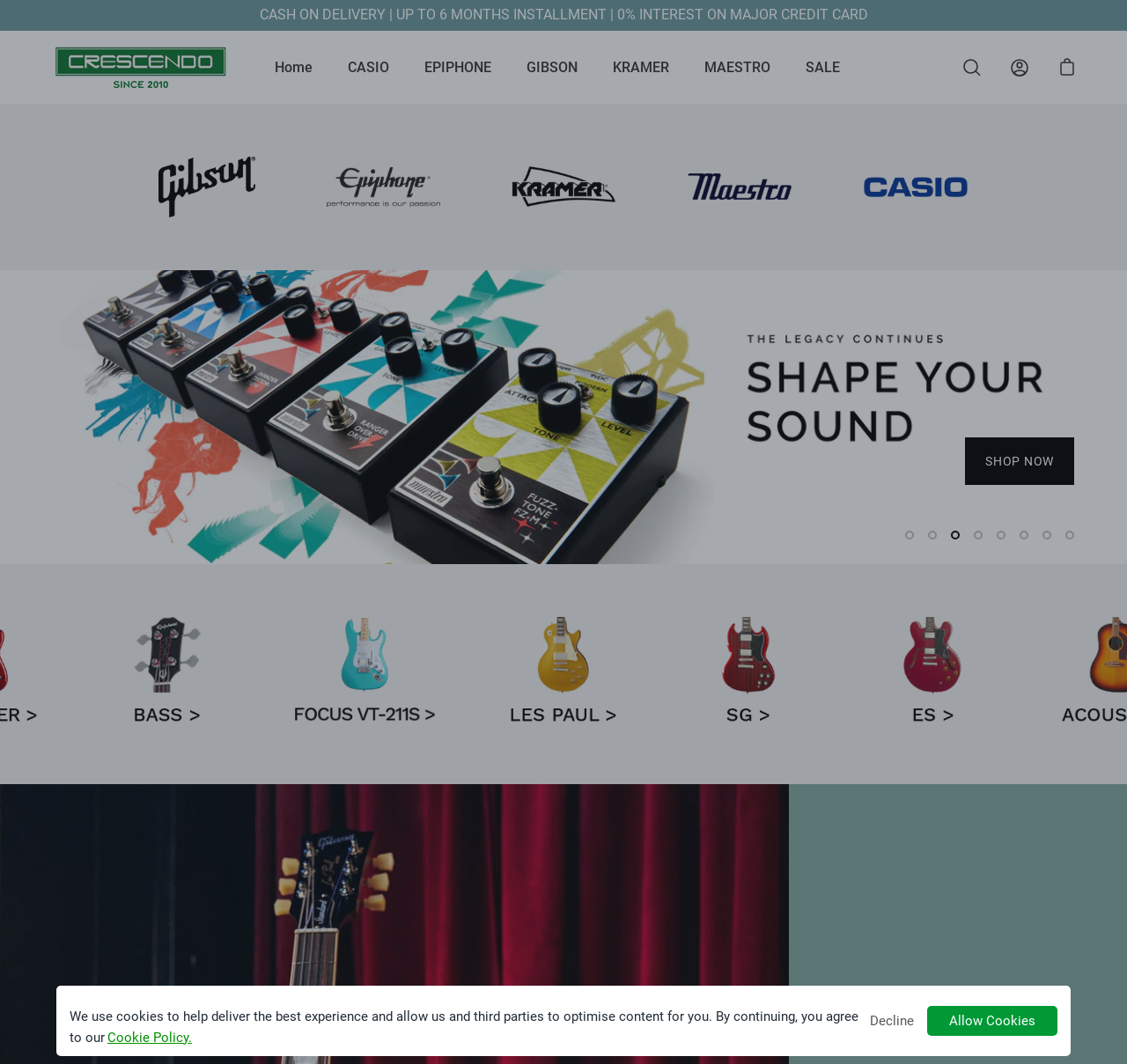Carefully observe the image and respond to the question with a detailed answer:
What brands of musical instruments are available?

The brands of musical instruments available can be found in the links at the top of the webpage, which include 'CASIO', 'EPIPHONE', 'GIBSON', 'KRAMER', and 'MAESTRO'.